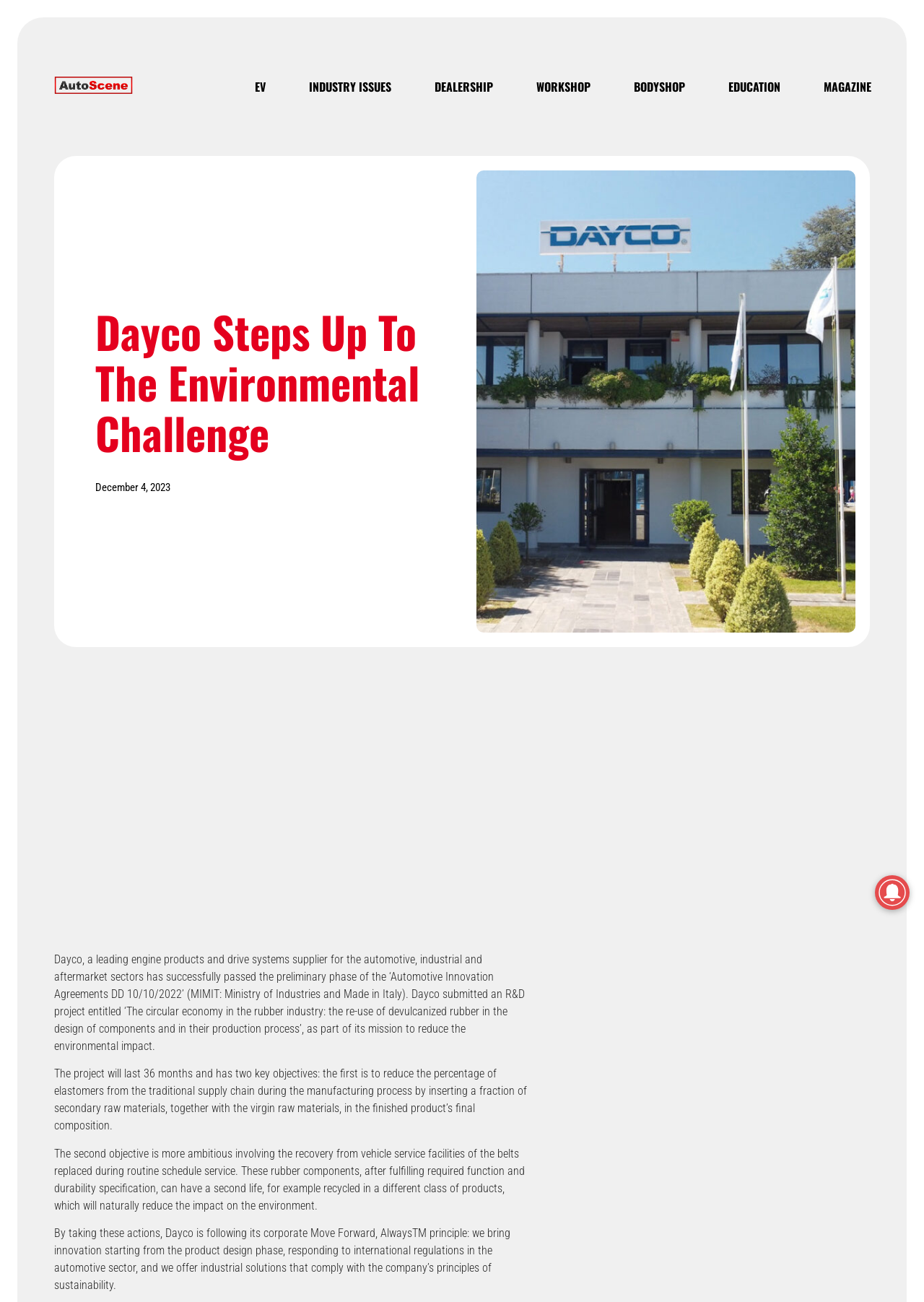Please identify the bounding box coordinates of the element I need to click to follow this instruction: "Close the current window".

[0.826, 0.22, 0.855, 0.242]